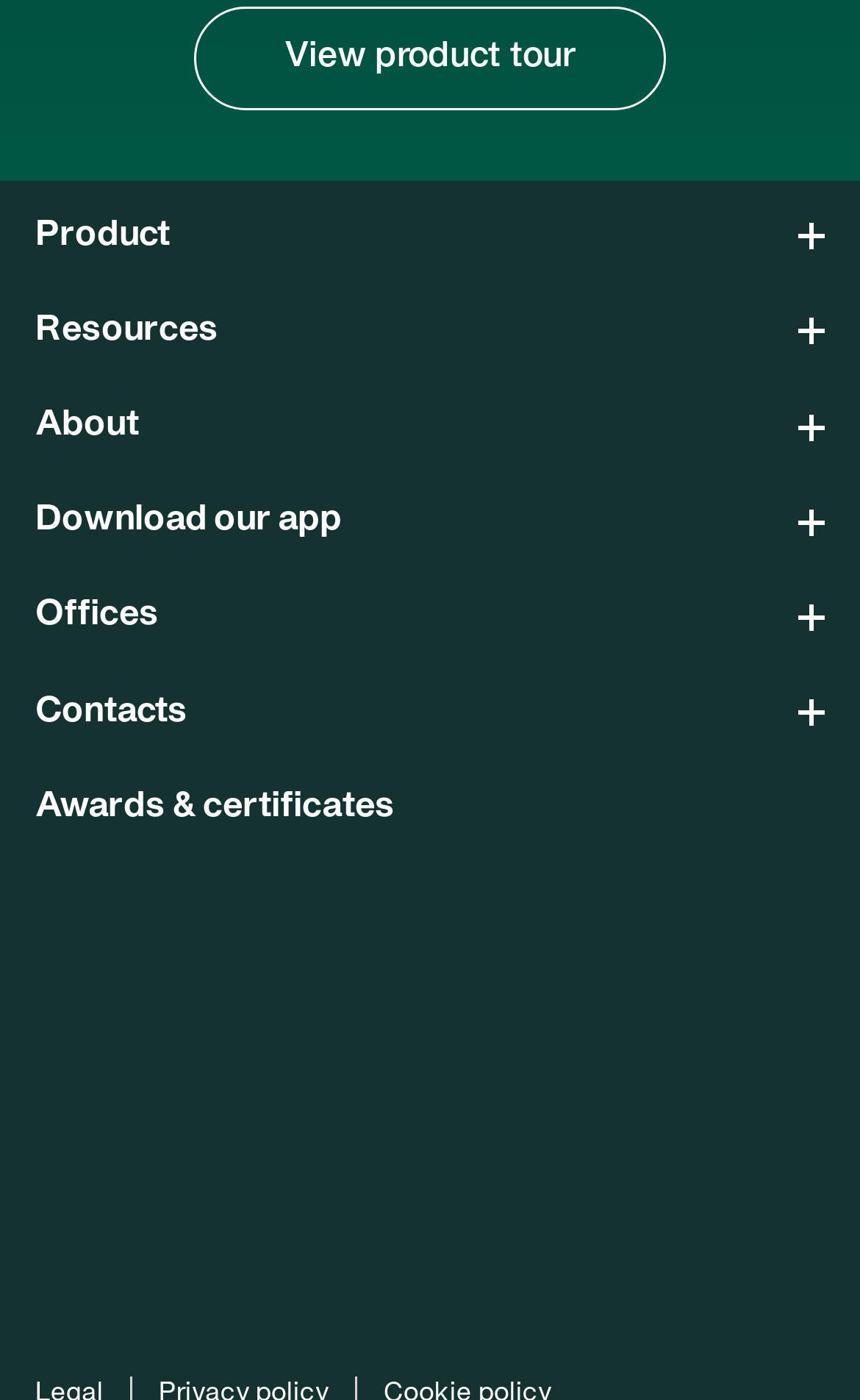Please identify the bounding box coordinates of the clickable element to fulfill the following instruction: "Sign in". The coordinates should be four float numbers between 0 and 1, i.e., [left, top, right, bottom].

None